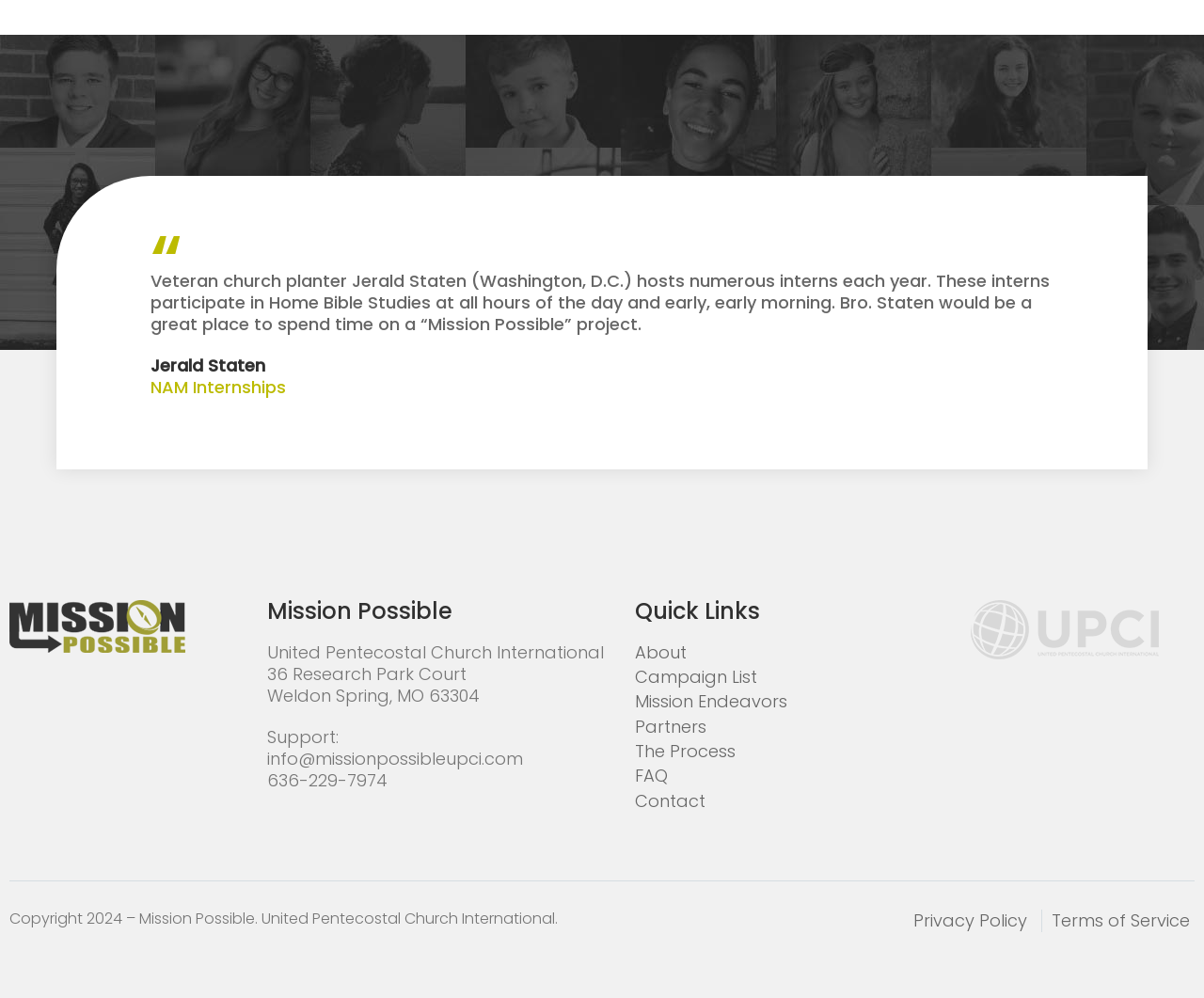Locate the bounding box coordinates of the area that needs to be clicked to fulfill the following instruction: "Click the 'ABOUT US' link". The coordinates should be in the format of four float numbers between 0 and 1, namely [left, top, right, bottom].

None